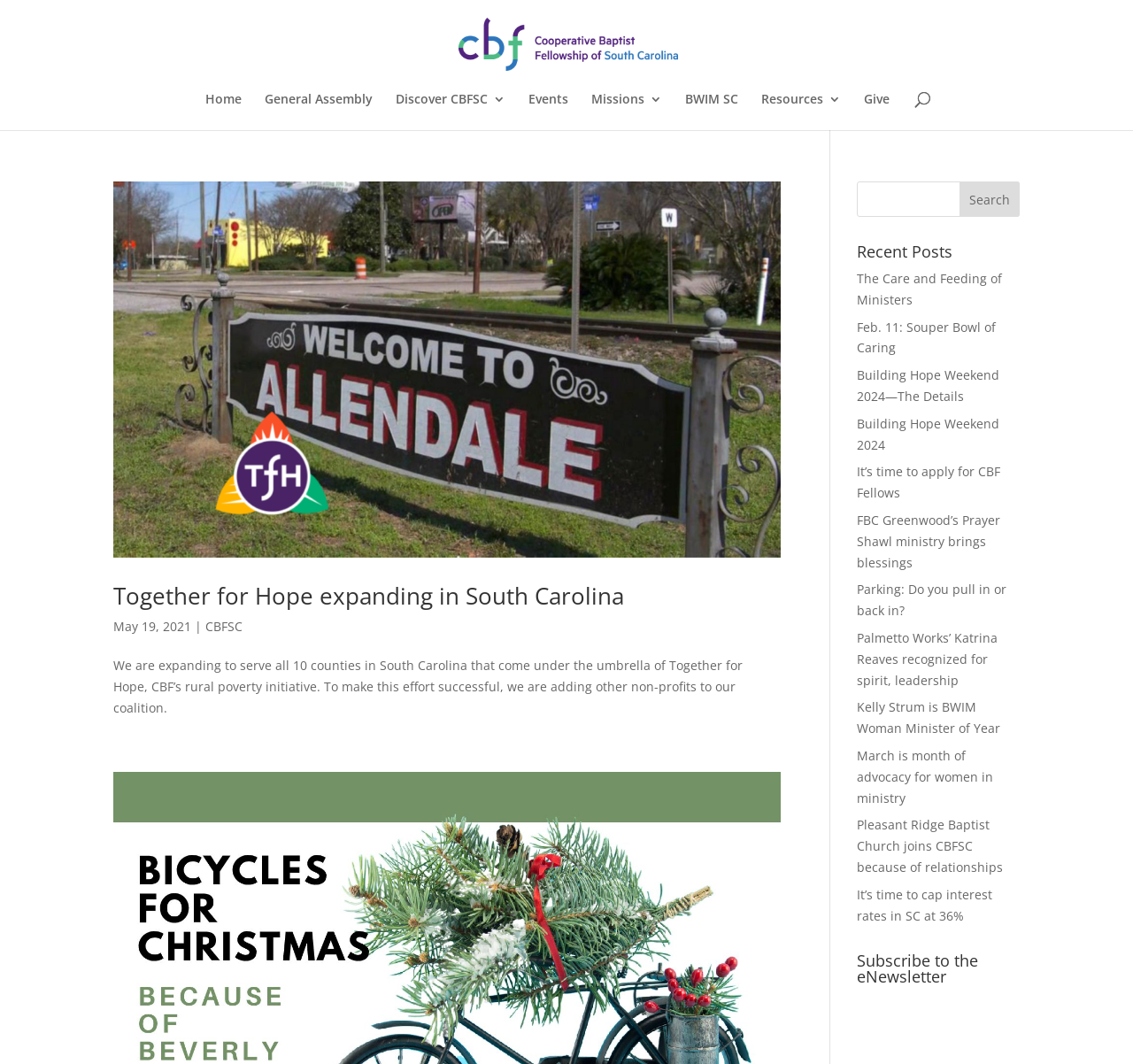Answer the question using only one word or a concise phrase: What is the title of the first article?

Together for Hope expanding in South Carolina